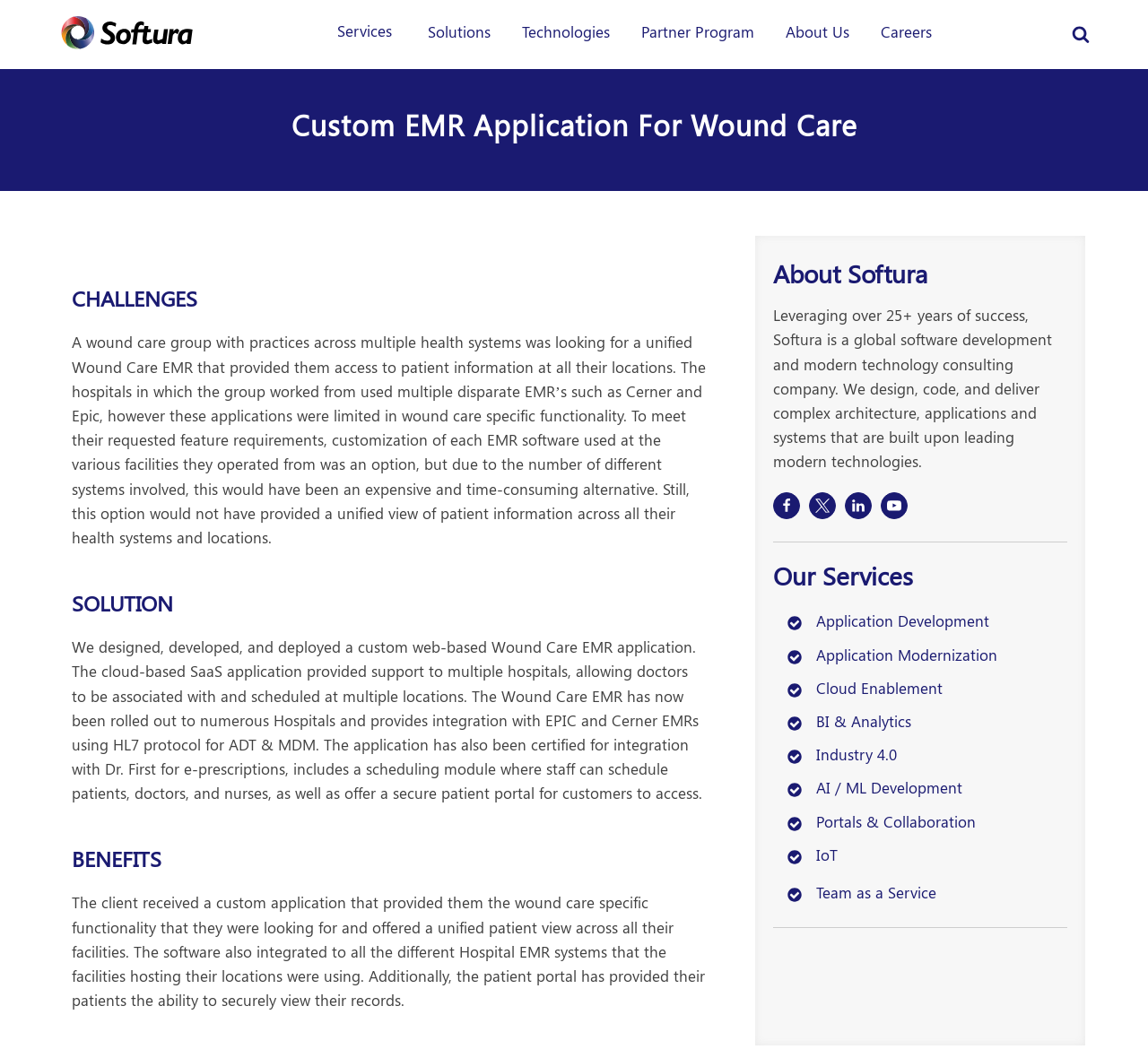Please specify the bounding box coordinates of the element that should be clicked to execute the given instruction: 'Click on the 'Services' link'. Ensure the coordinates are four float numbers between 0 and 1, expressed as [left, top, right, bottom].

[0.294, 0.018, 0.341, 0.043]